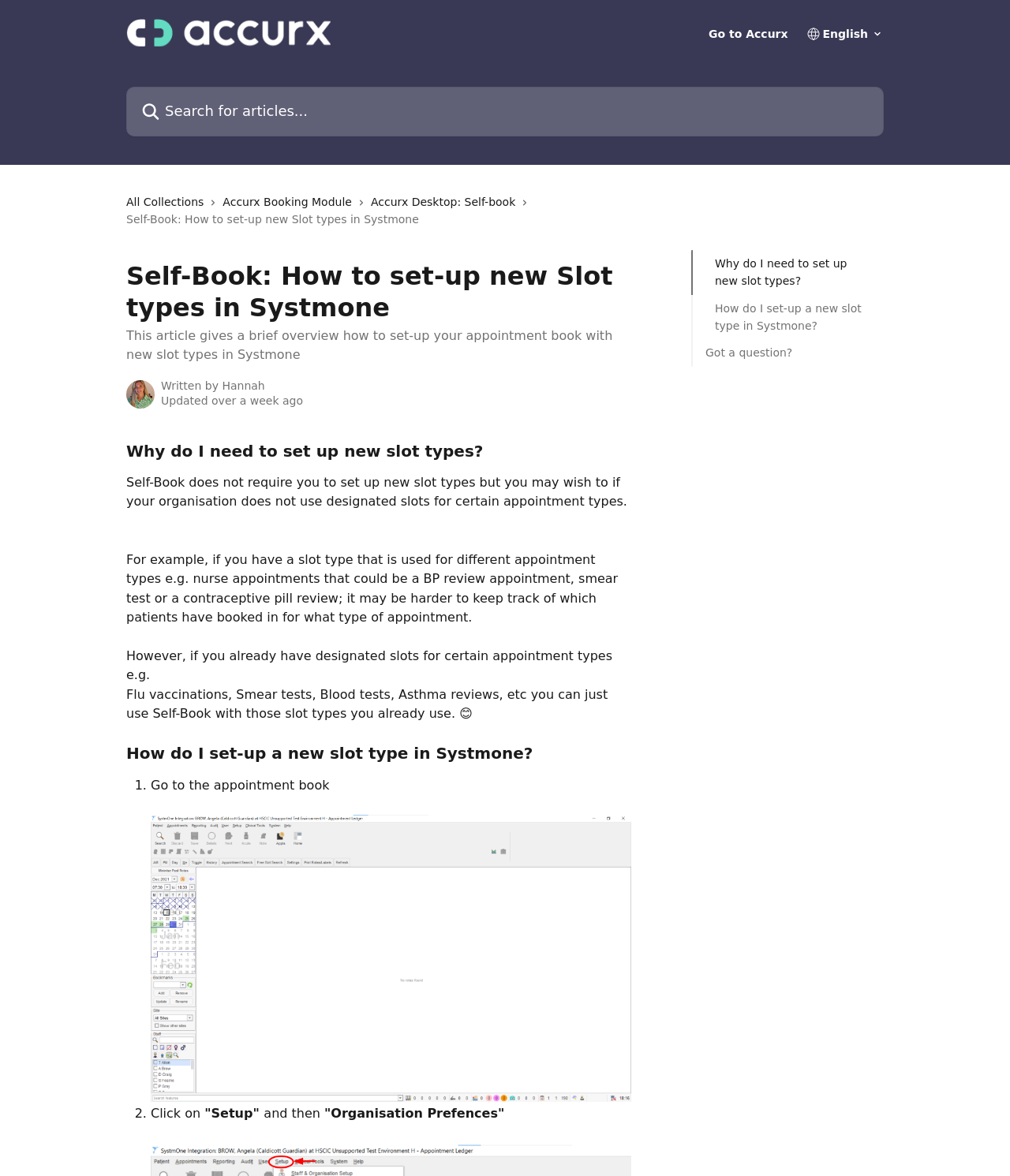Please identify the bounding box coordinates of the element's region that I should click in order to complete the following instruction: "Go to Accurx Help Centre". The bounding box coordinates consist of four float numbers between 0 and 1, i.e., [left, top, right, bottom].

[0.125, 0.016, 0.328, 0.04]